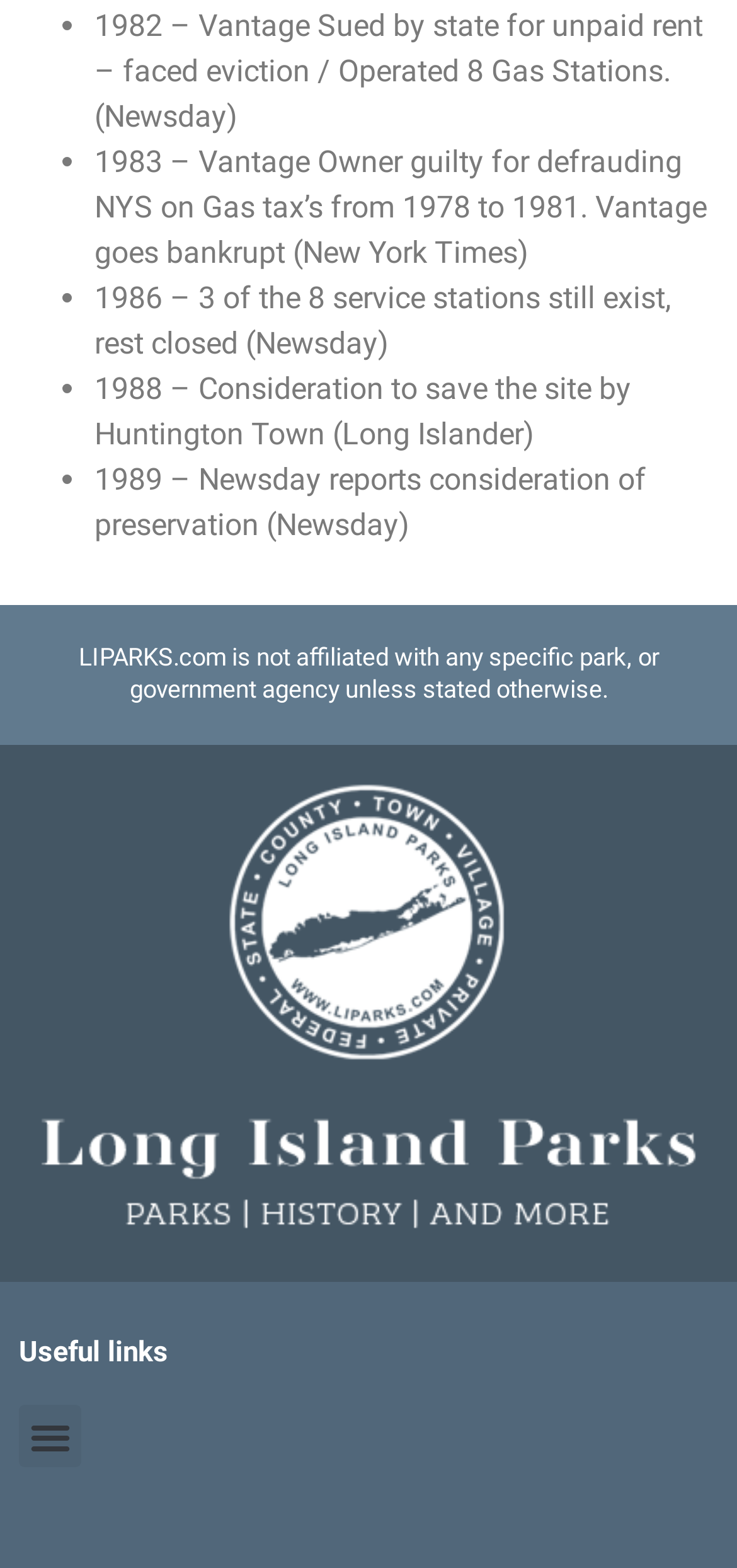What is the purpose of the 'Menu Toggle' button?
Answer the question using a single word or phrase, according to the image.

To expand or collapse the menu